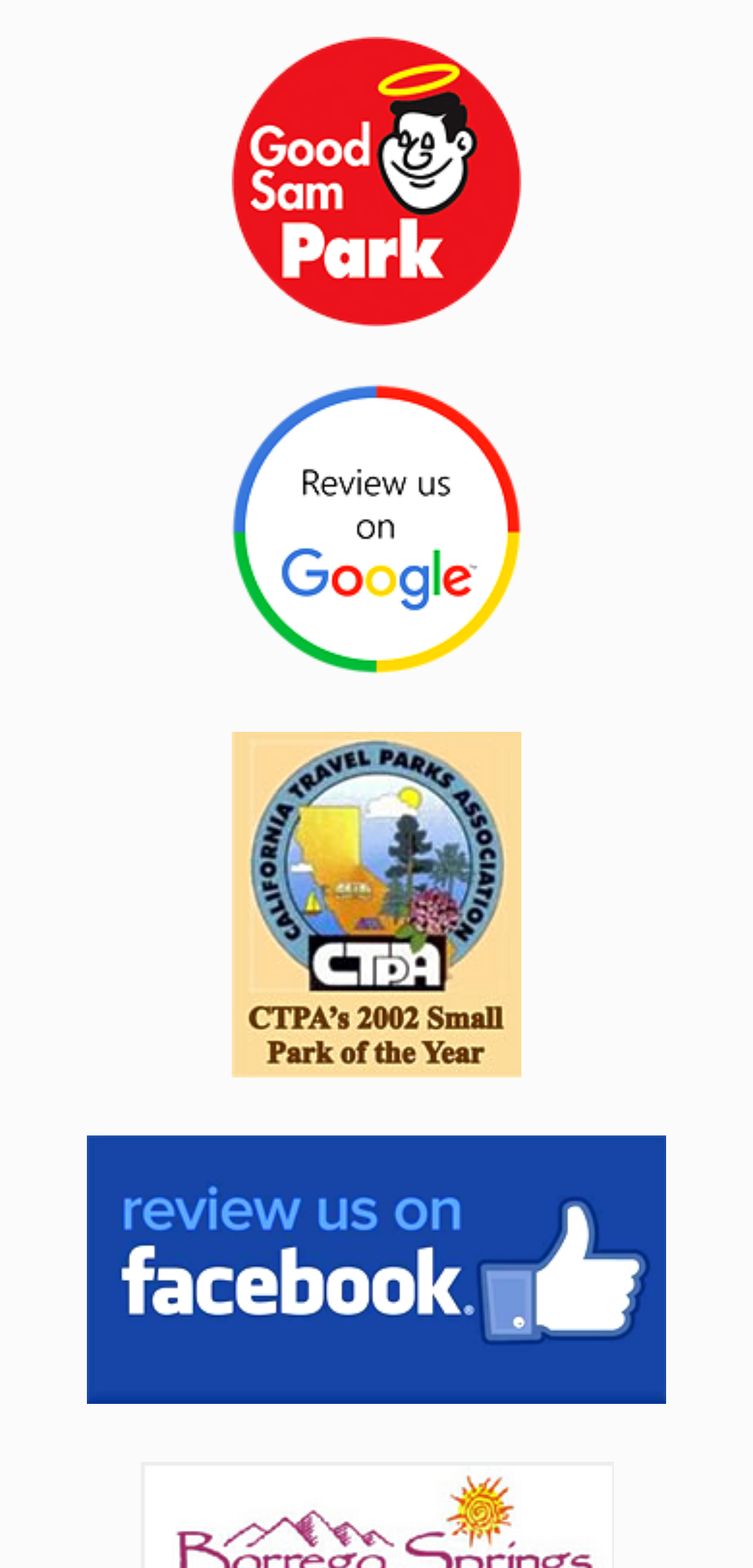Given the description: "alt="google-review"", determine the bounding box coordinates of the UI element. The coordinates should be formatted as four float numbers between 0 and 1, [left, top, right, bottom].

[0.08, 0.245, 0.92, 0.43]